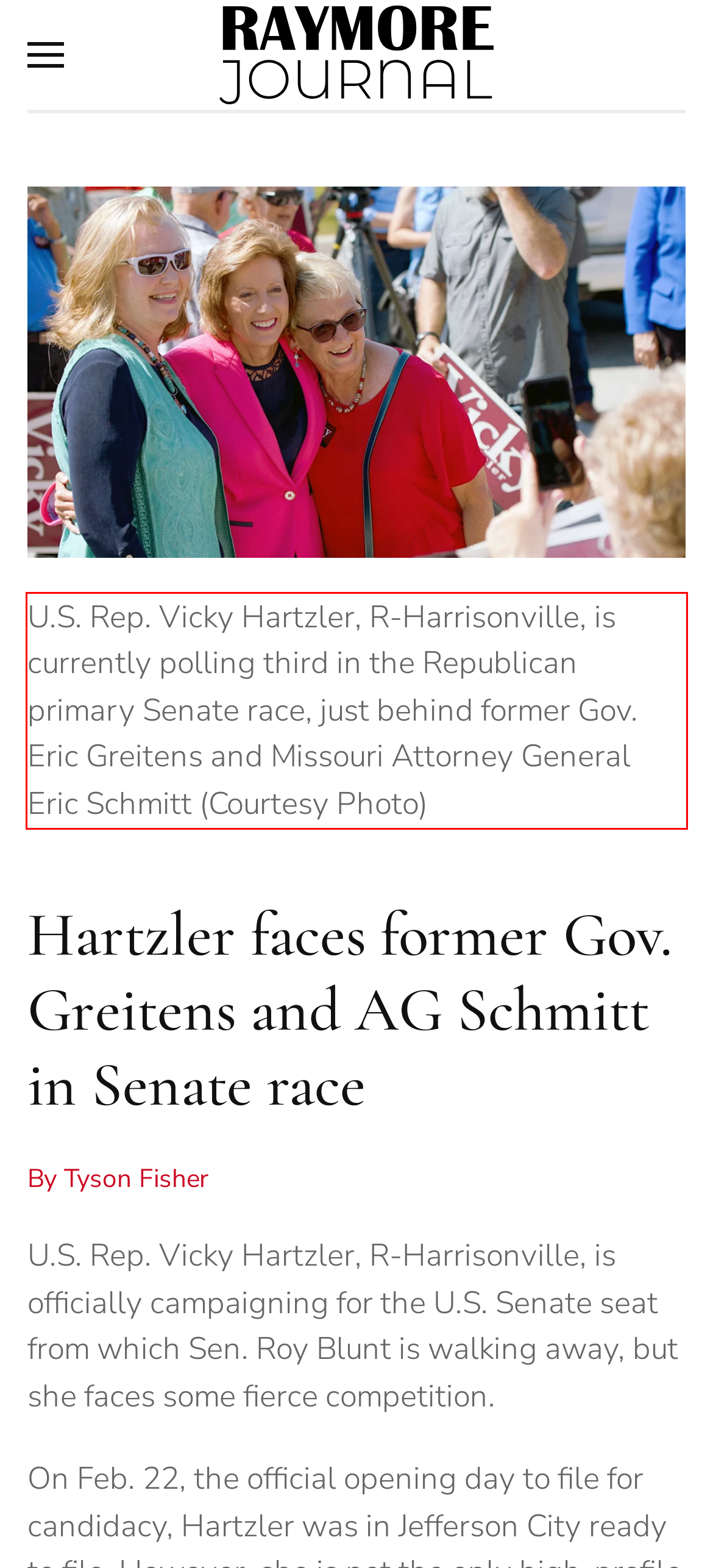Using the provided screenshot of a webpage, recognize the text inside the red rectangle bounding box by performing OCR.

U.S. Rep. Vicky Hartzler, R-Harrisonville, is currently polling third in the Republican primary Senate race, just behind former Gov. Eric Greitens and Missouri Attorney General Eric Schmitt (Courtesy Photo)